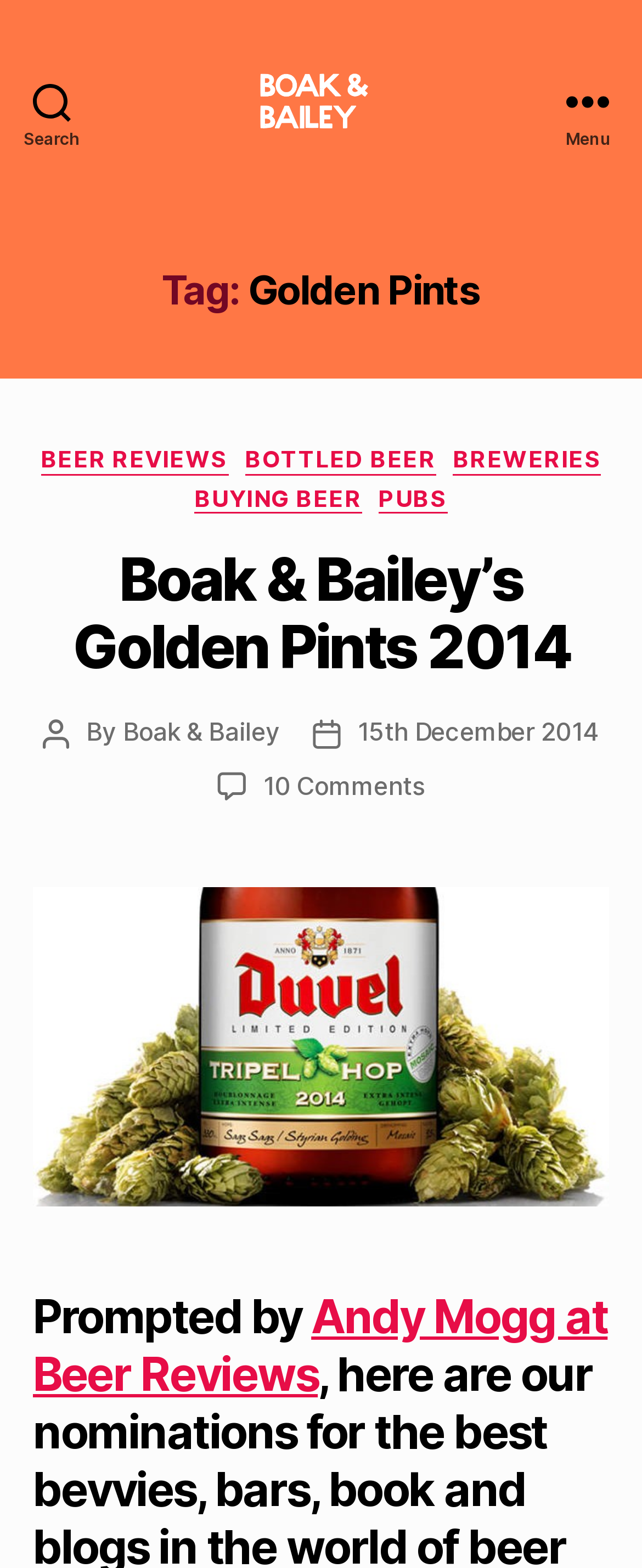What is the date of the post 'Boak & Bailey’s Golden Pints 2014'? From the image, respond with a single word or brief phrase.

15th December 2014